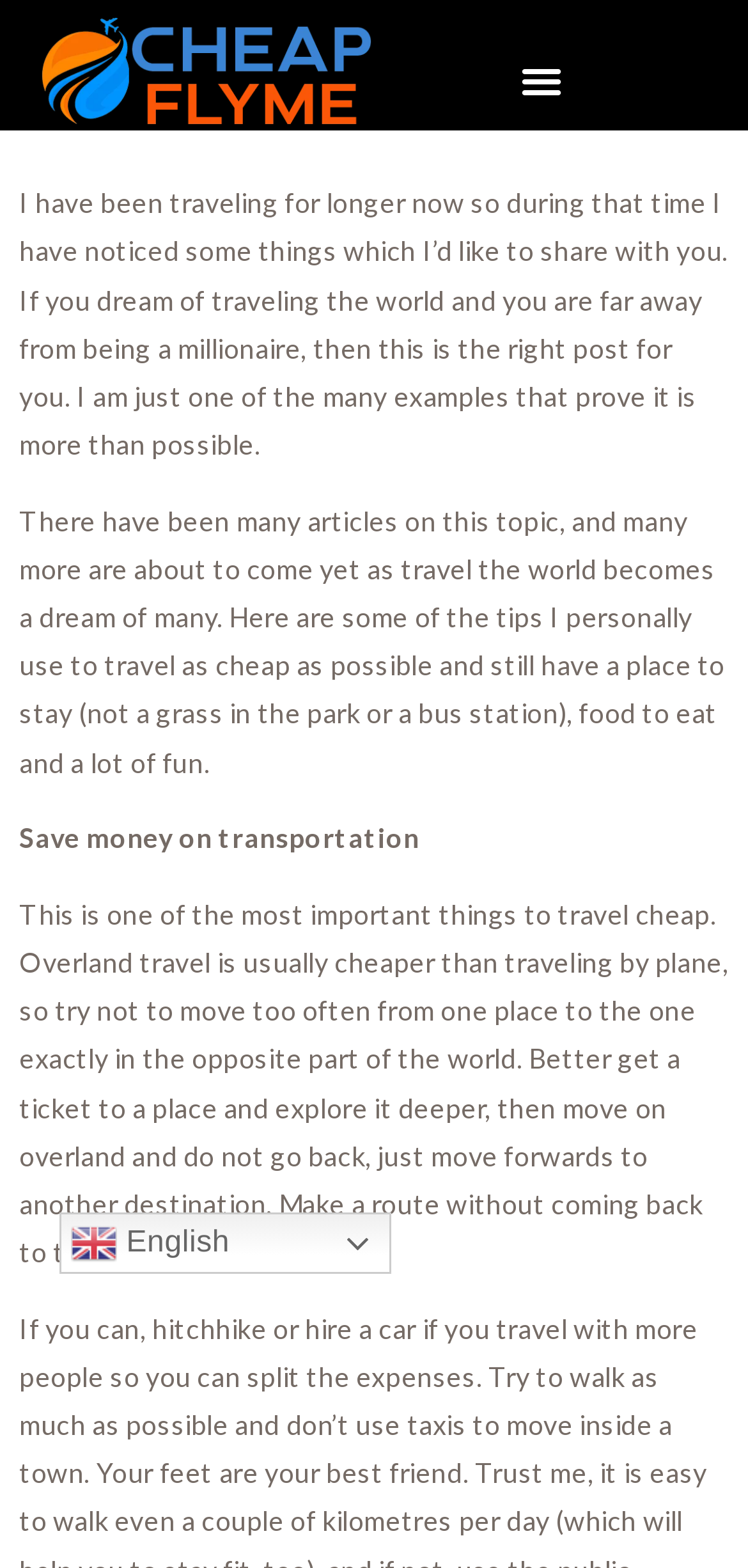Please extract the title of the webpage.

How to Travel the World As Cheap As Possible